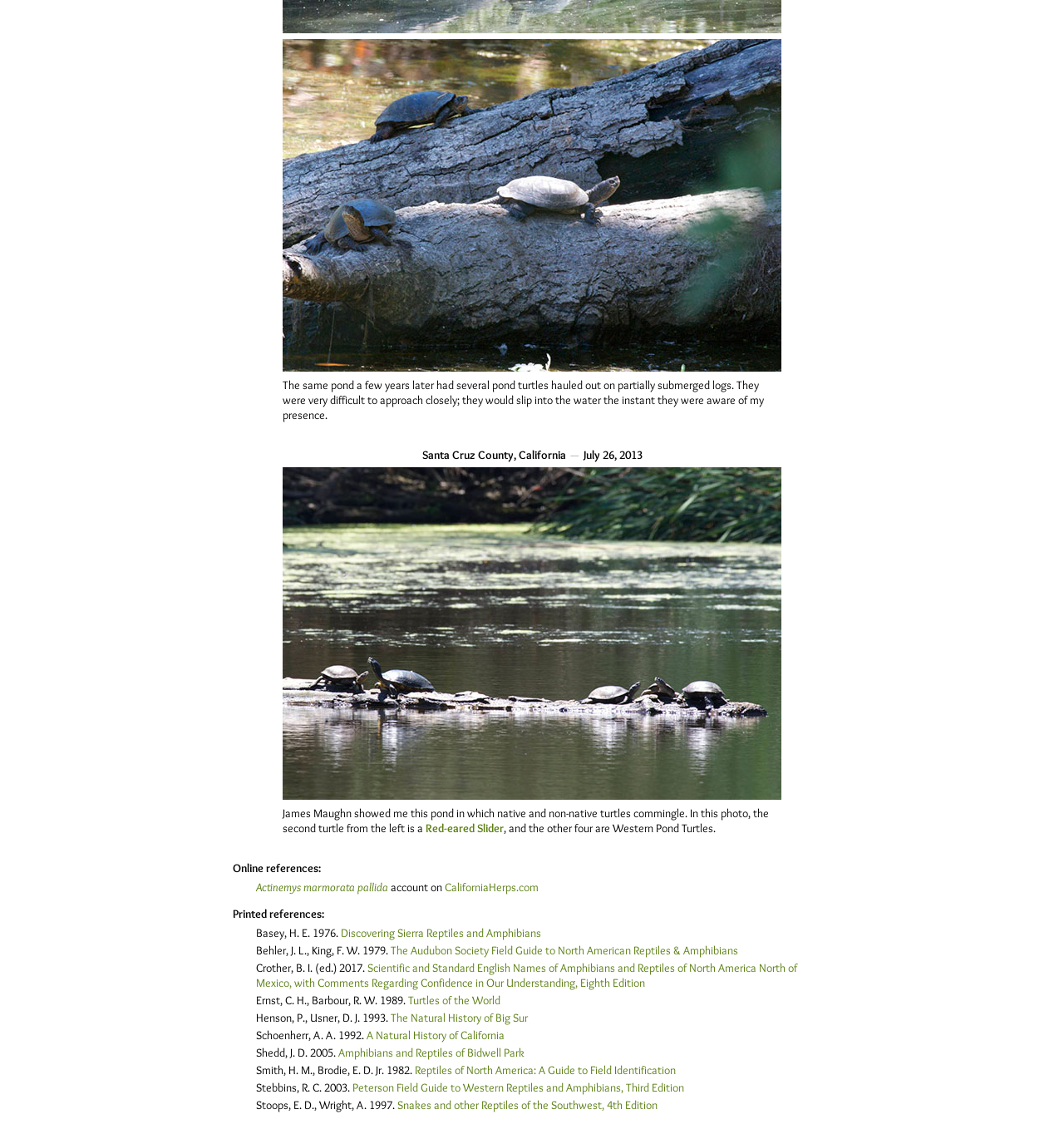Please find the bounding box coordinates of the element that needs to be clicked to perform the following instruction: "Explore The Audubon Society Field Guide to North American Reptiles & Amphibians". The bounding box coordinates should be four float numbers between 0 and 1, represented as [left, top, right, bottom].

[0.367, 0.839, 0.694, 0.852]